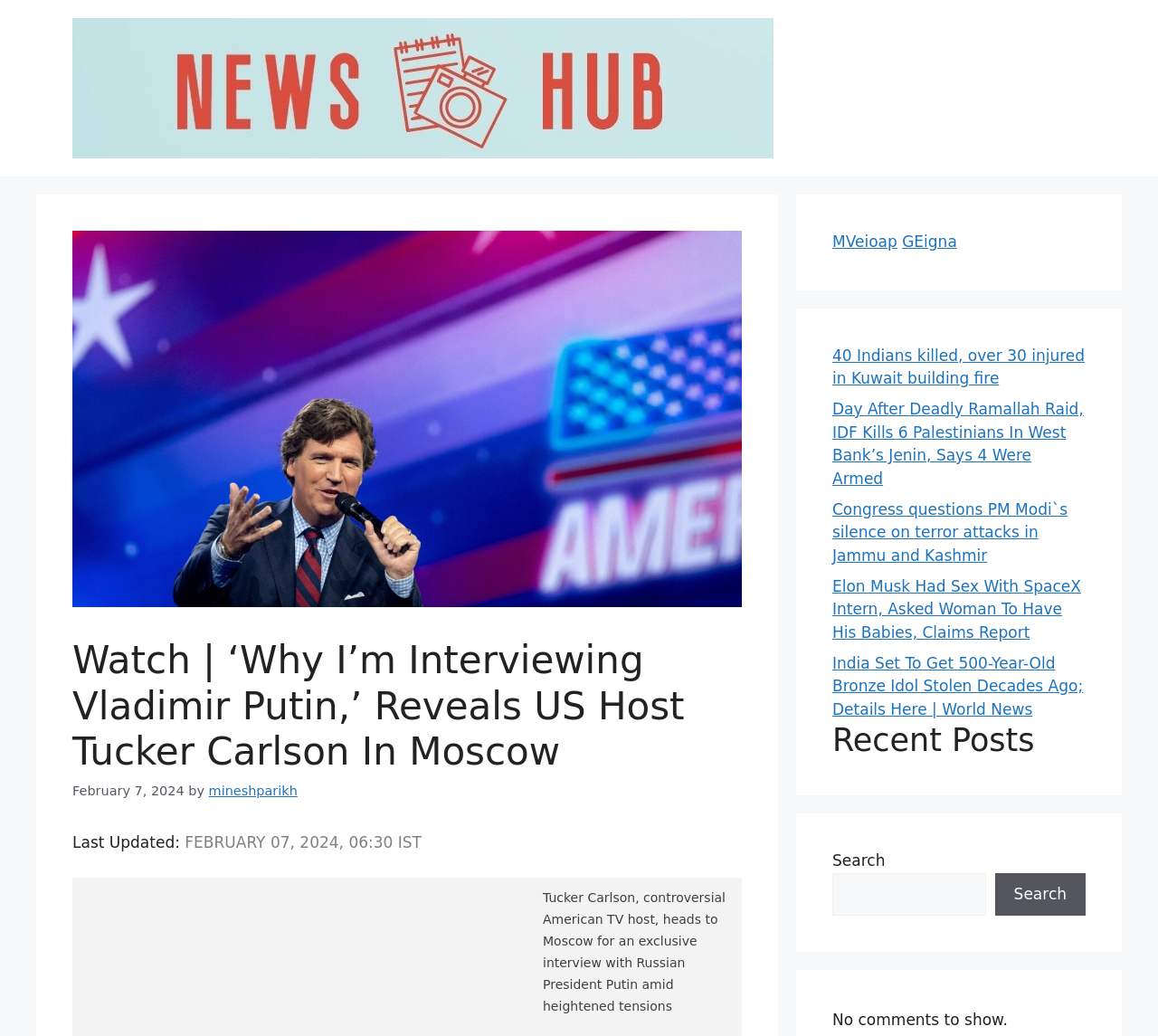Please determine the primary heading and provide its text.

Watch | ‘Why I’m Interviewing Vladimir Putin,’ Reveals US Host Tucker Carlson In Moscow